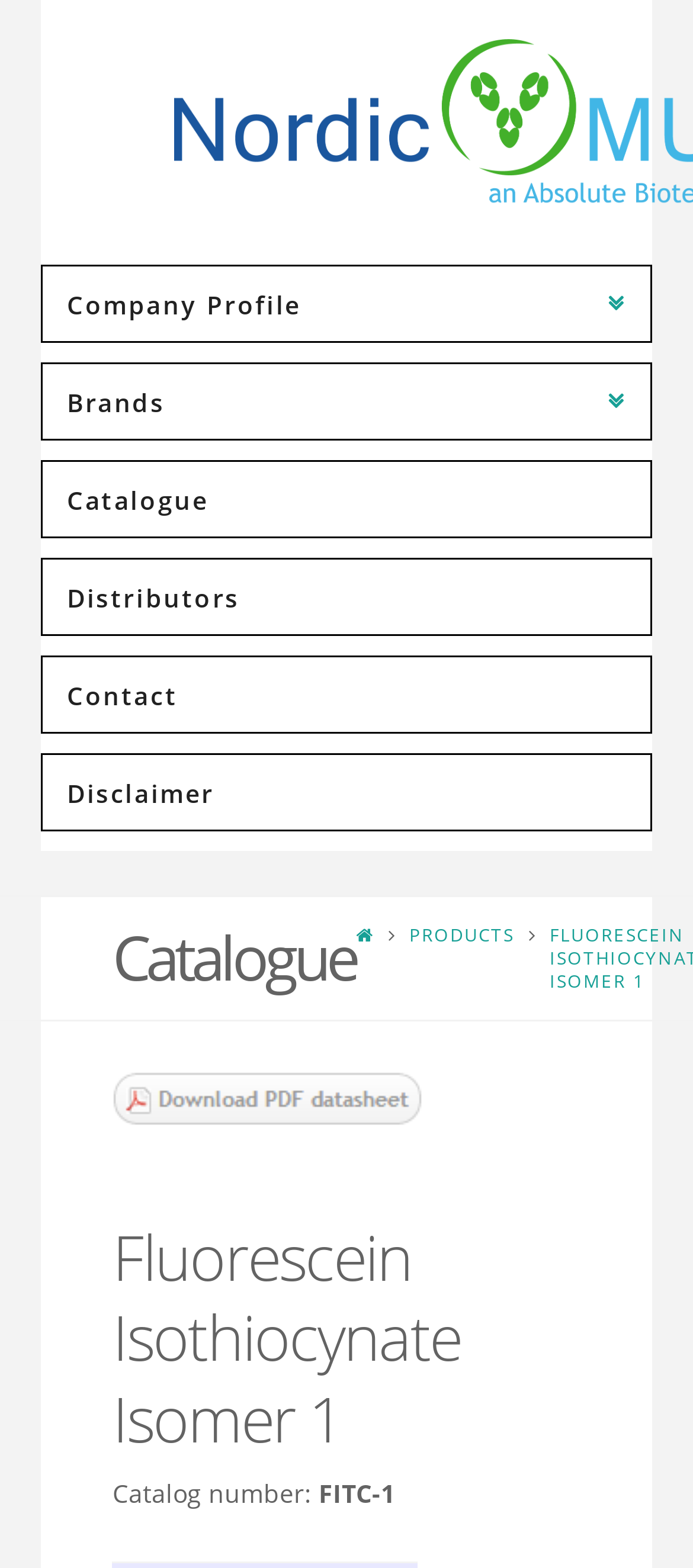What is the company profile link located?
From the image, provide a succinct answer in one word or a short phrase.

Top left